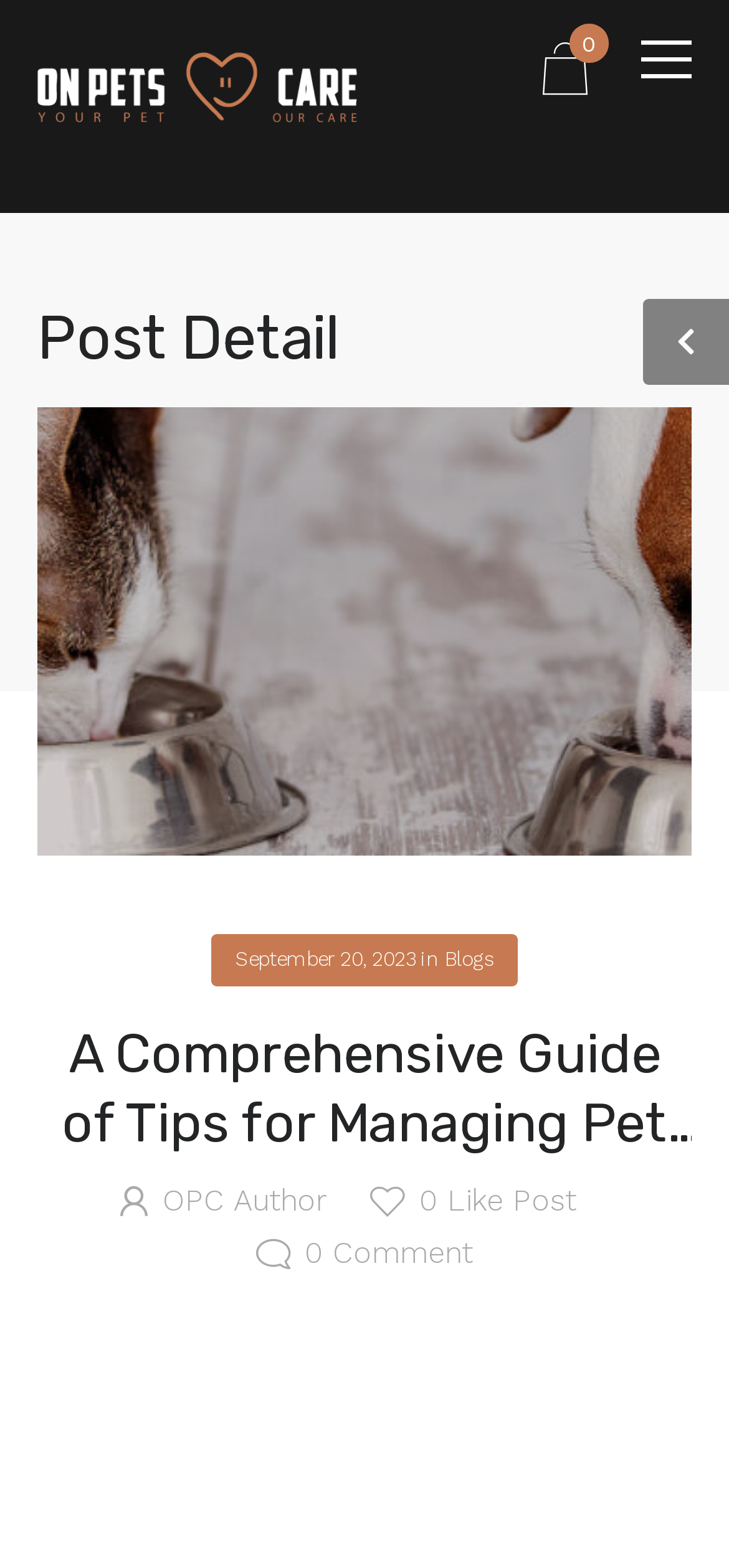What is the author of the blog post?
Answer the question using a single word or phrase, according to the image.

OPC Author